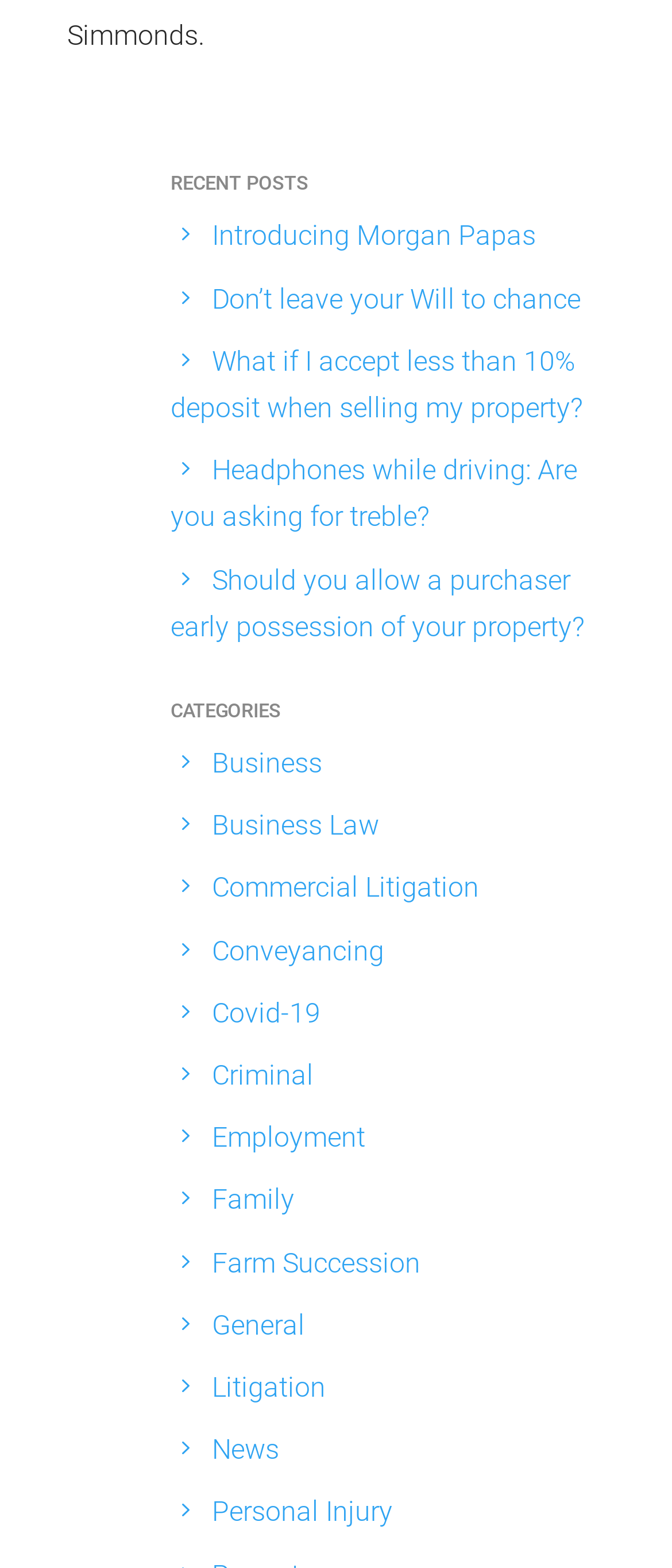Look at the image and give a detailed response to the following question: What is the topic of the link 'Headphones while driving: Are you asking for treble?'?

I determined the topic of the link by looking at the content of the link and relating it to the categories listed under the 'CATEGORIES' heading. The topic of 'Headphones while driving: Are you asking for treble?' seems to be related to criminal law, so I assumed it belongs to the 'Criminal' category.